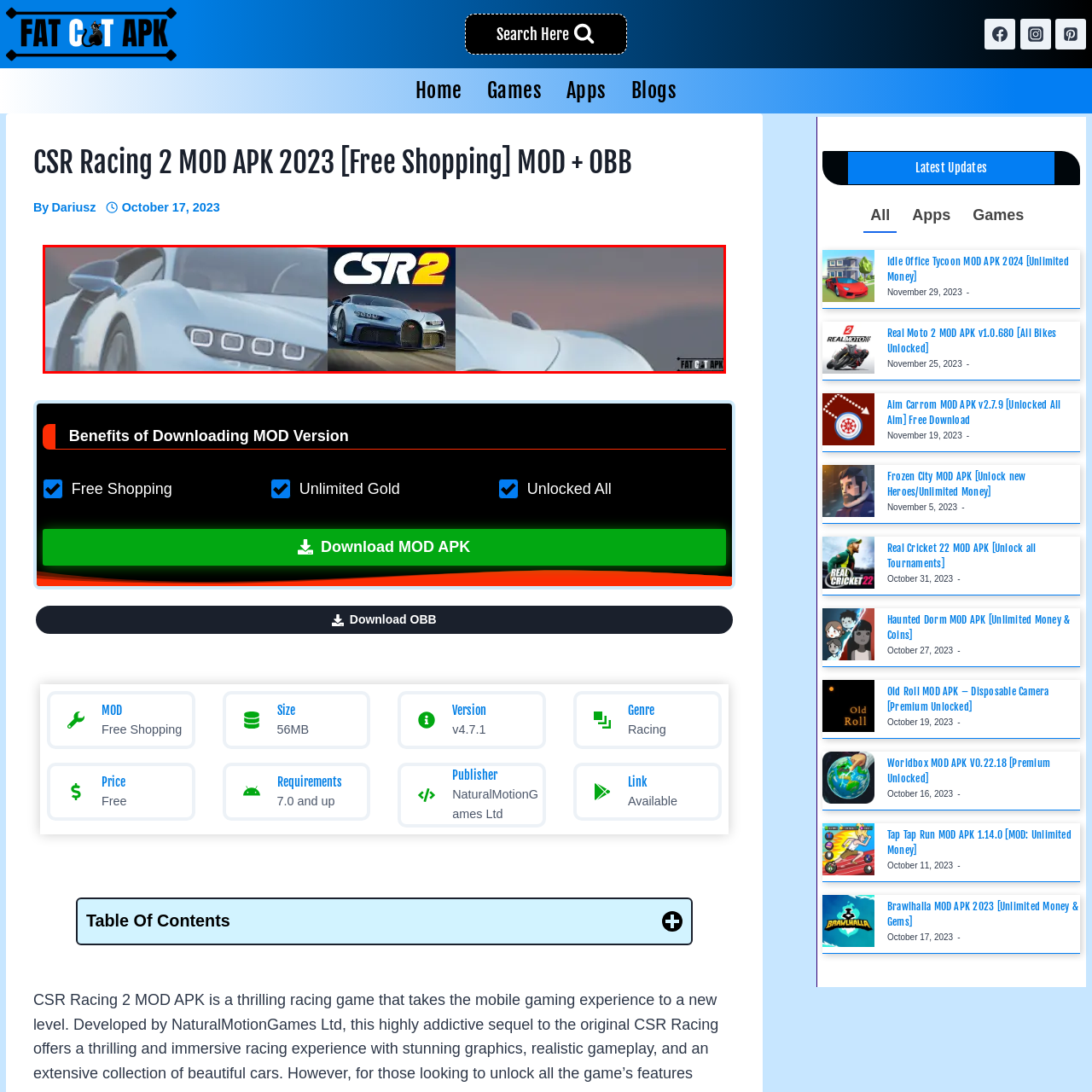What is the focus of the game?
Take a close look at the image highlighted by the red bounding box and answer the question thoroughly based on the details you see.

The sleek, futuristic car depicted on the left side showcases its aerodynamic design and luxurious detailing, indicating that the game focuses on performance and style.